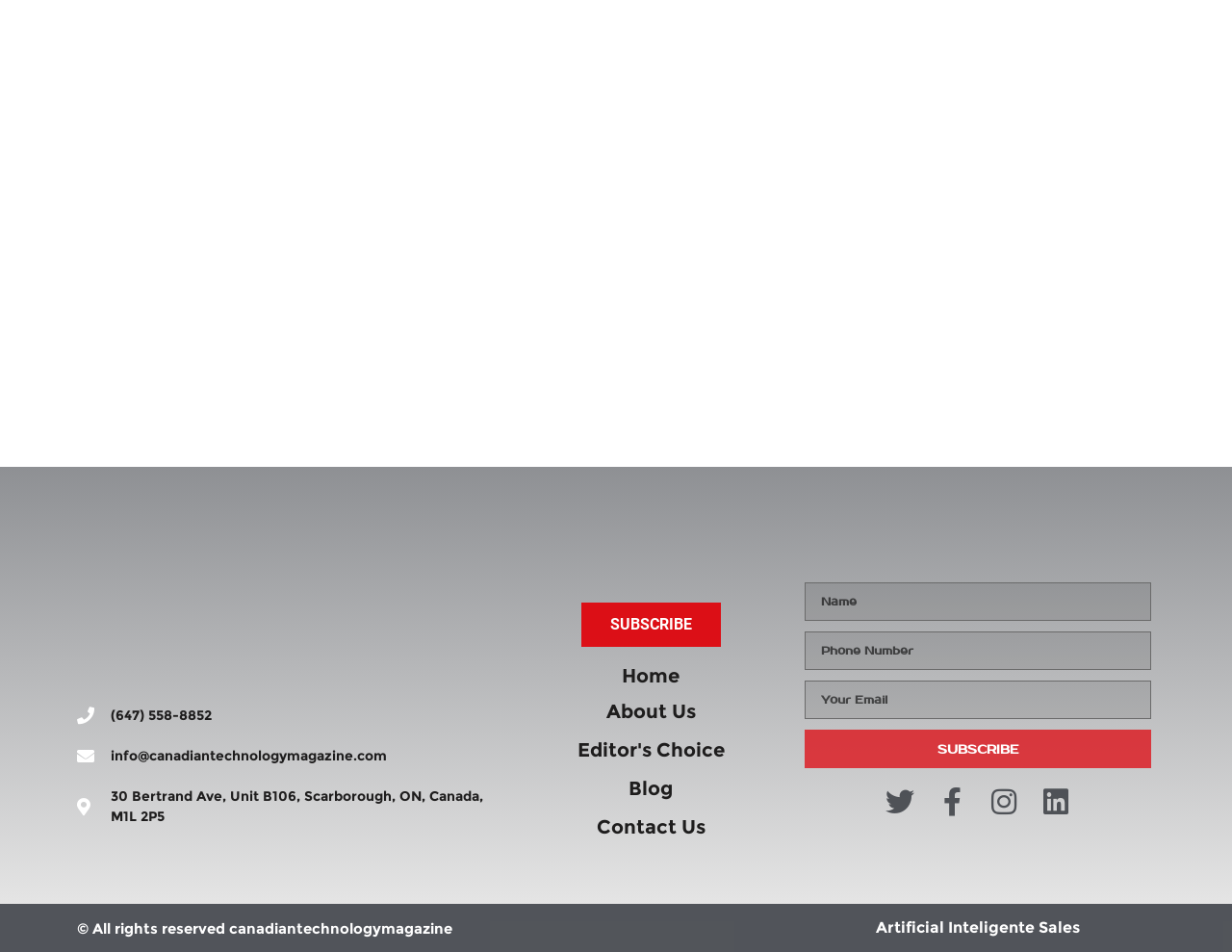What social media platforms are linked?
Carefully analyze the image and provide a detailed answer to the question.

I found the social media links by looking at the link elements with the text 'Twitter ', 'Facebook-f ', 'Instagram ', and 'Linkedin ' which are located at the bottom of the webpage.